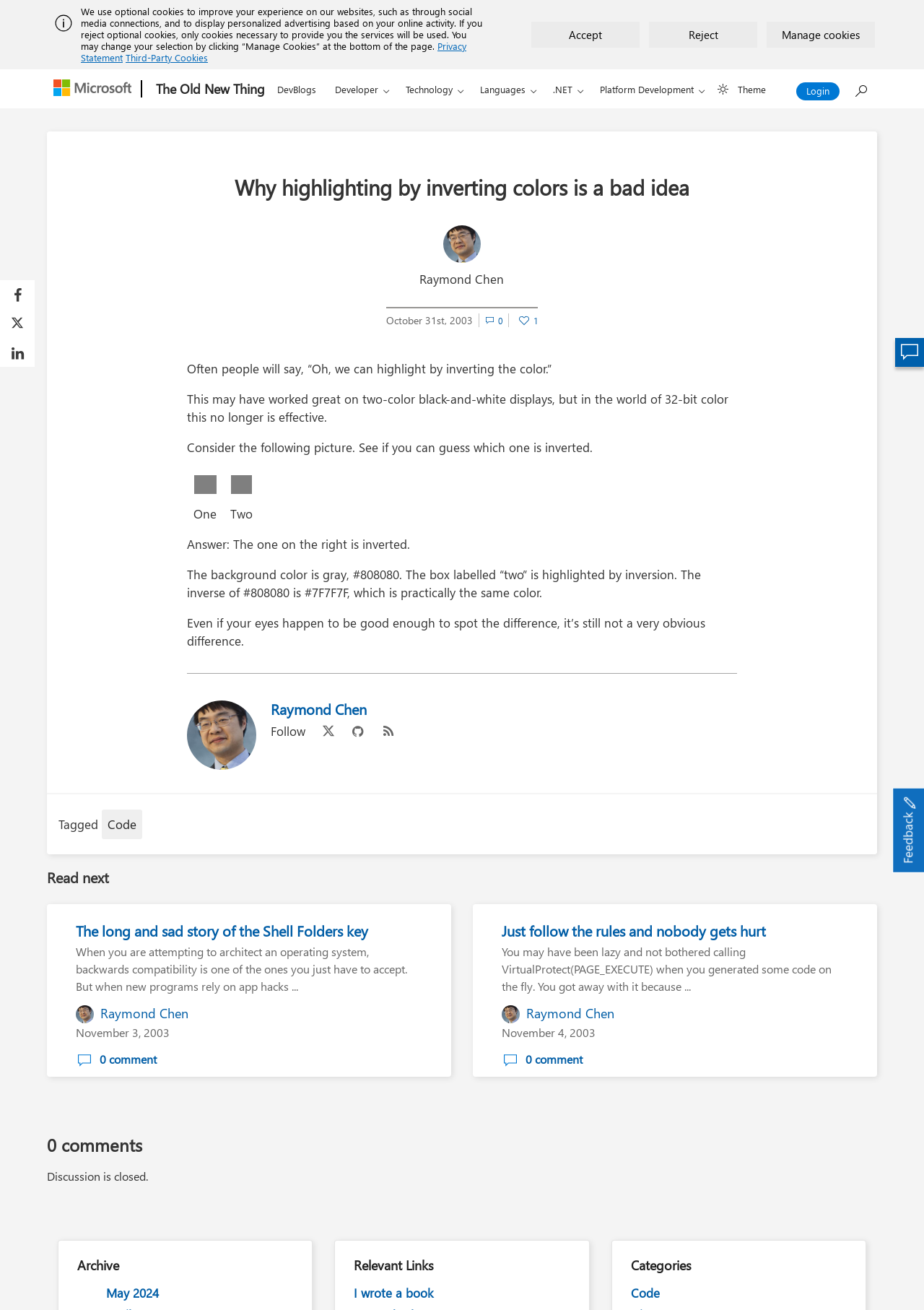Extract the bounding box coordinates for the UI element described as: "Login".

[0.862, 0.063, 0.909, 0.077]